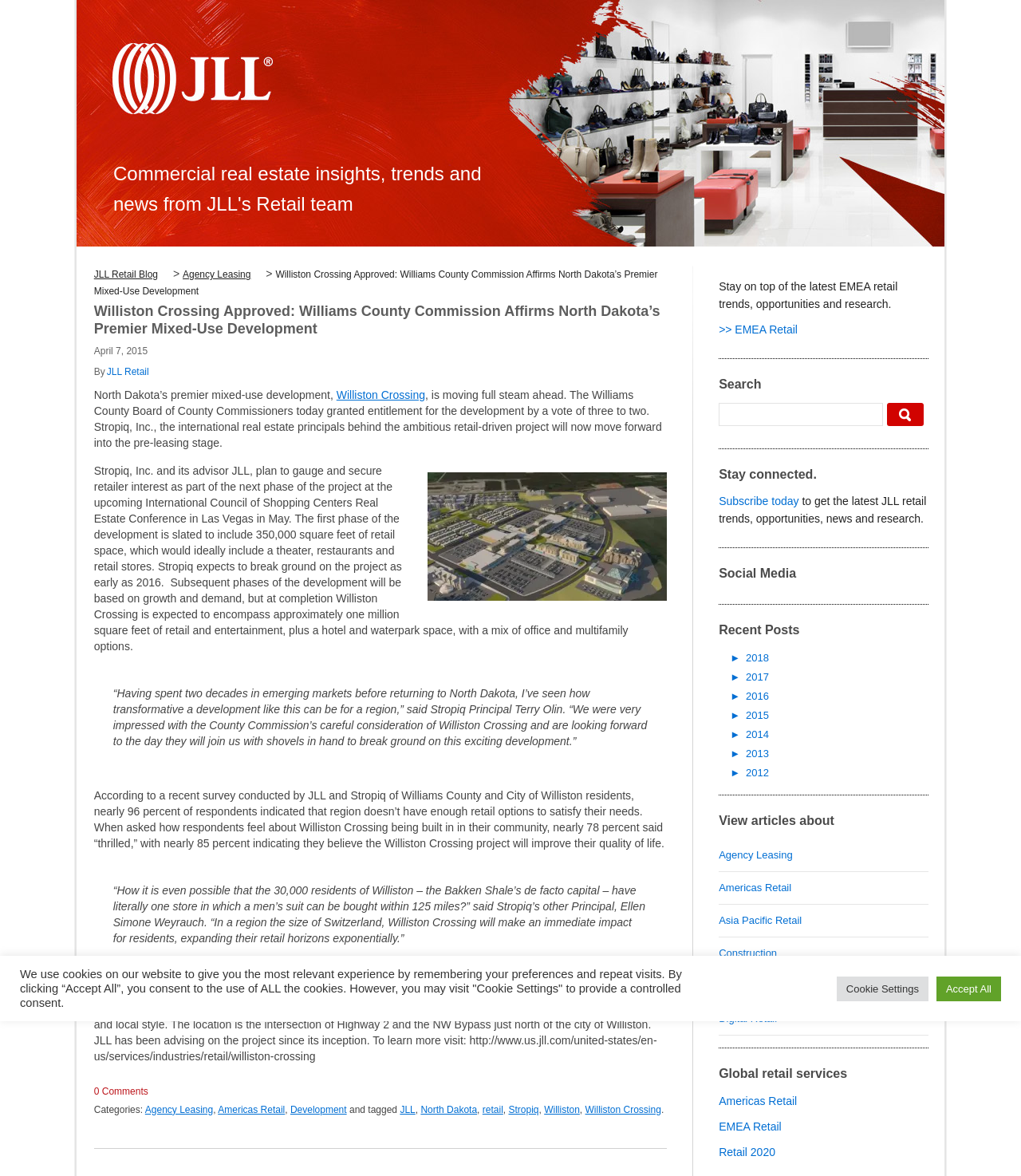Find the bounding box coordinates of the element to click in order to complete this instruction: "Read the full article about Williston Crossing". The bounding box coordinates must be four float numbers between 0 and 1, denoted as [left, top, right, bottom].

[0.092, 0.258, 0.653, 0.287]